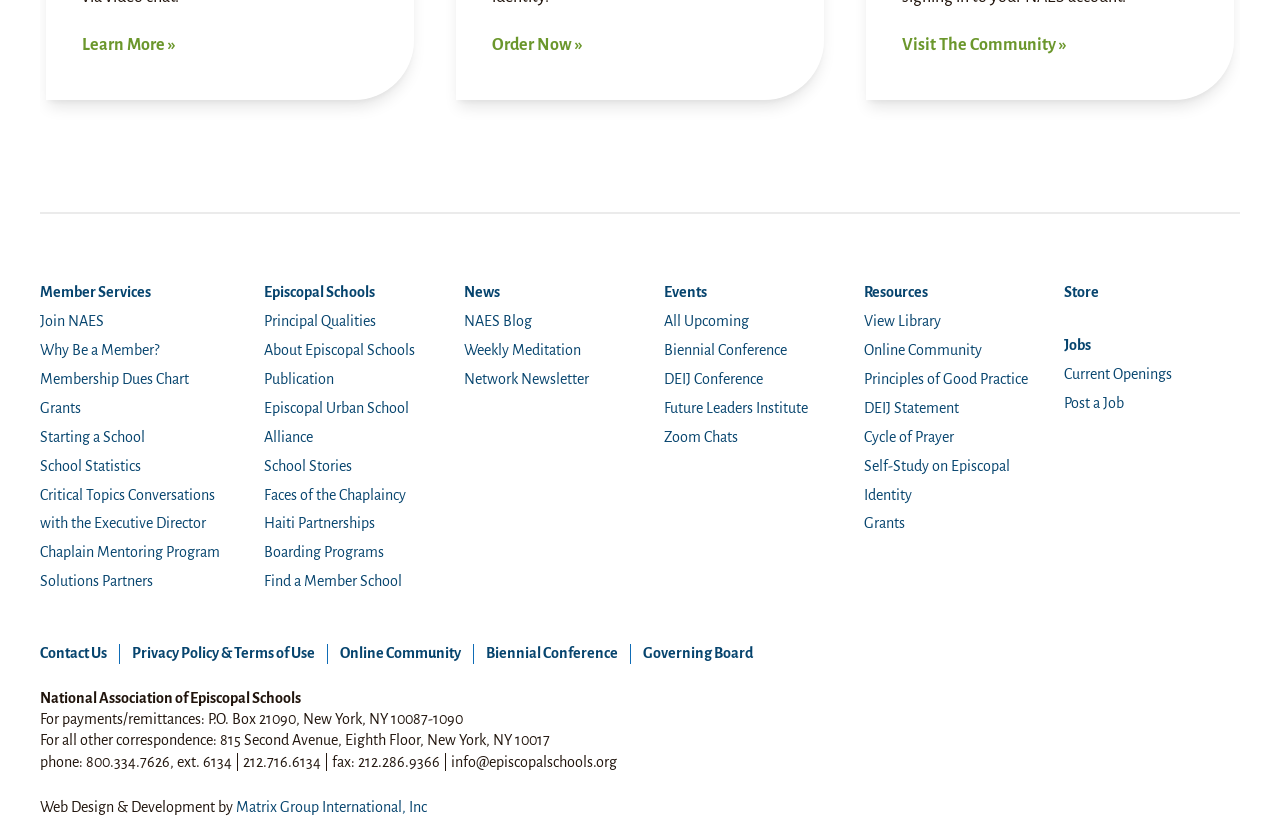How many links are under the 'Episcopal Schools' menu?
Please ensure your answer to the question is detailed and covers all necessary aspects.

I counted the number of links under the 'Episcopal Schools' menu, which are 'Principal Qualities', 'About Episcopal Schools Publication', 'Episcopal Urban School Alliance', 'School Stories', 'Faces of the Chaplaincy', 'Haiti Partnerships', 'Boarding Programs', 'Find a Member School', and others.